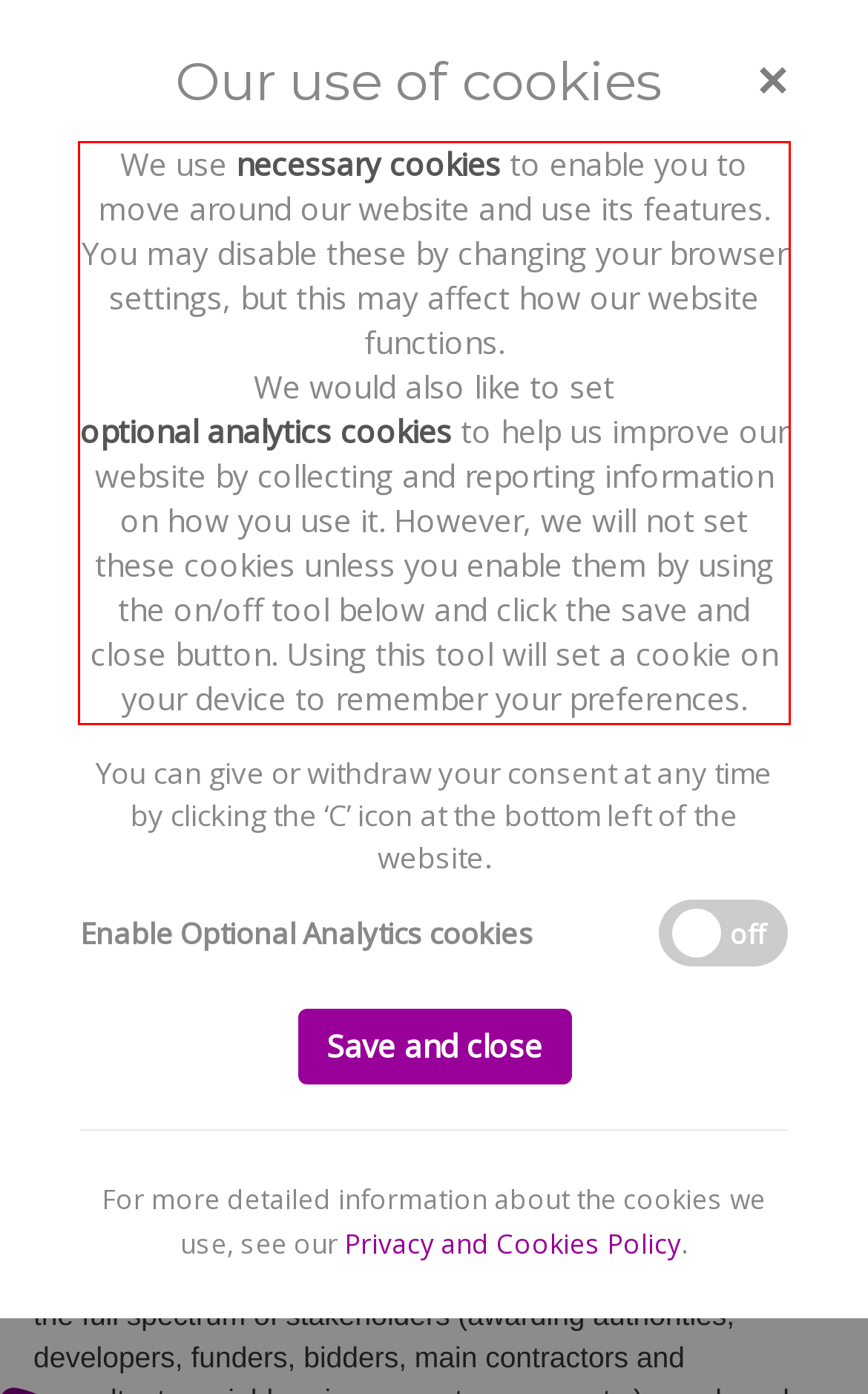From the provided screenshot, extract the text content that is enclosed within the red bounding box.

We use necessary cookies to enable you to move around our website and use its features. You may disable these by changing your browser settings, but this may affect how our website functions. We would also like to set optional analytics cookies to help us improve our website by collecting and reporting information on how you use it. However, we will not set these cookies unless you enable them by using the on/off tool below and click the save and close button. Using this tool will set a cookie on your device to remember your preferences.